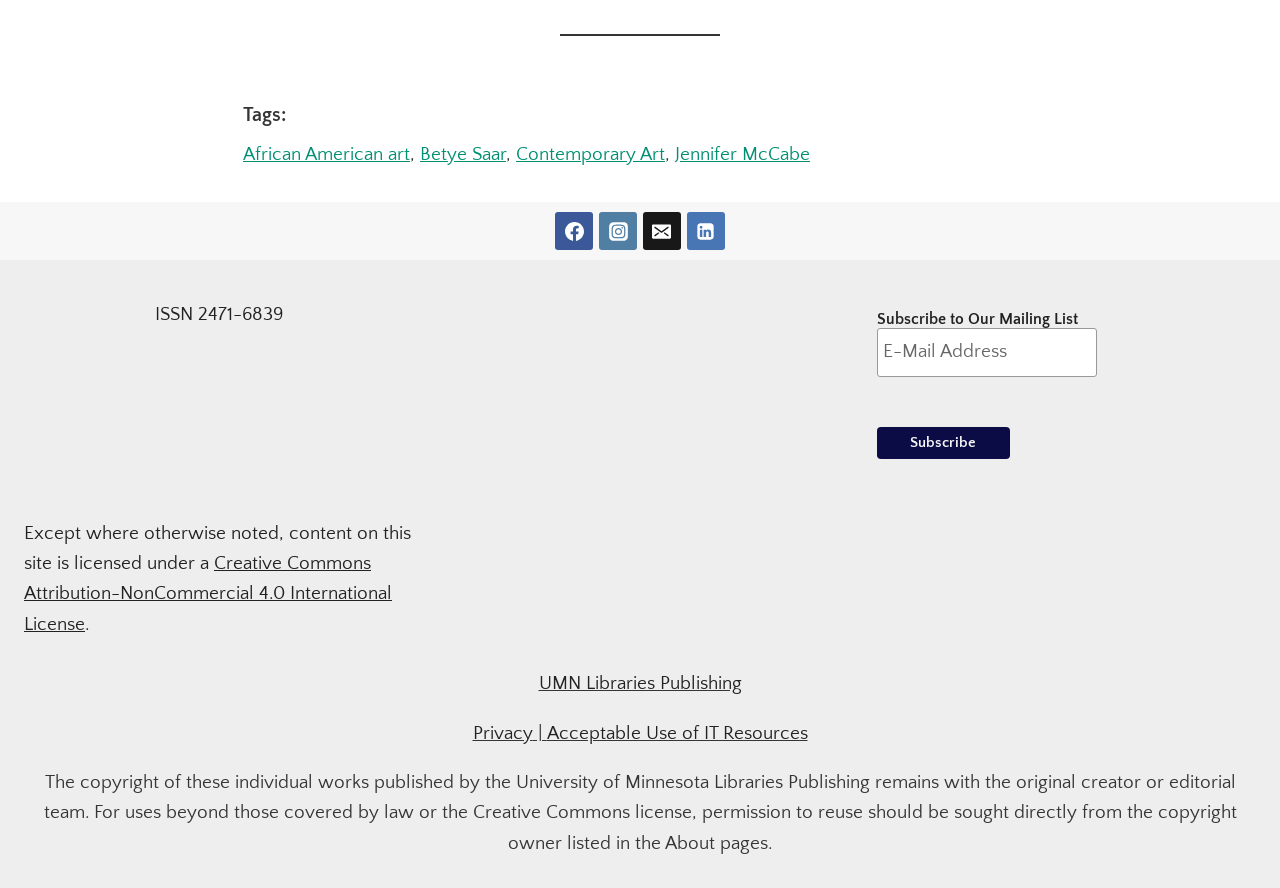Identify the bounding box coordinates of the specific part of the webpage to click to complete this instruction: "Visit the Facebook page".

[0.434, 0.239, 0.464, 0.282]